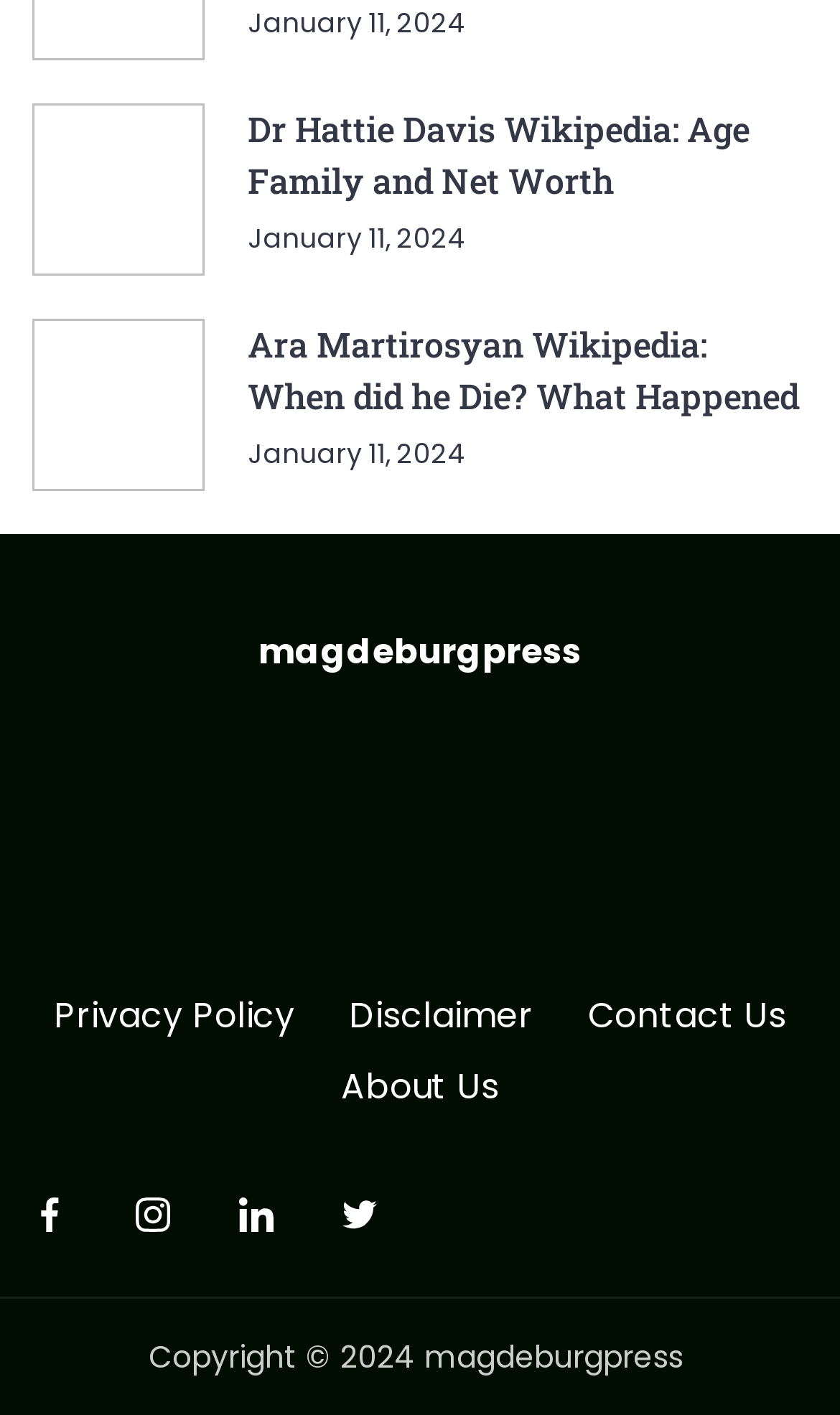Locate the bounding box coordinates of the element you need to click to accomplish the task described by this instruction: "Visit the Privacy Policy page".

[0.032, 0.703, 0.384, 0.734]